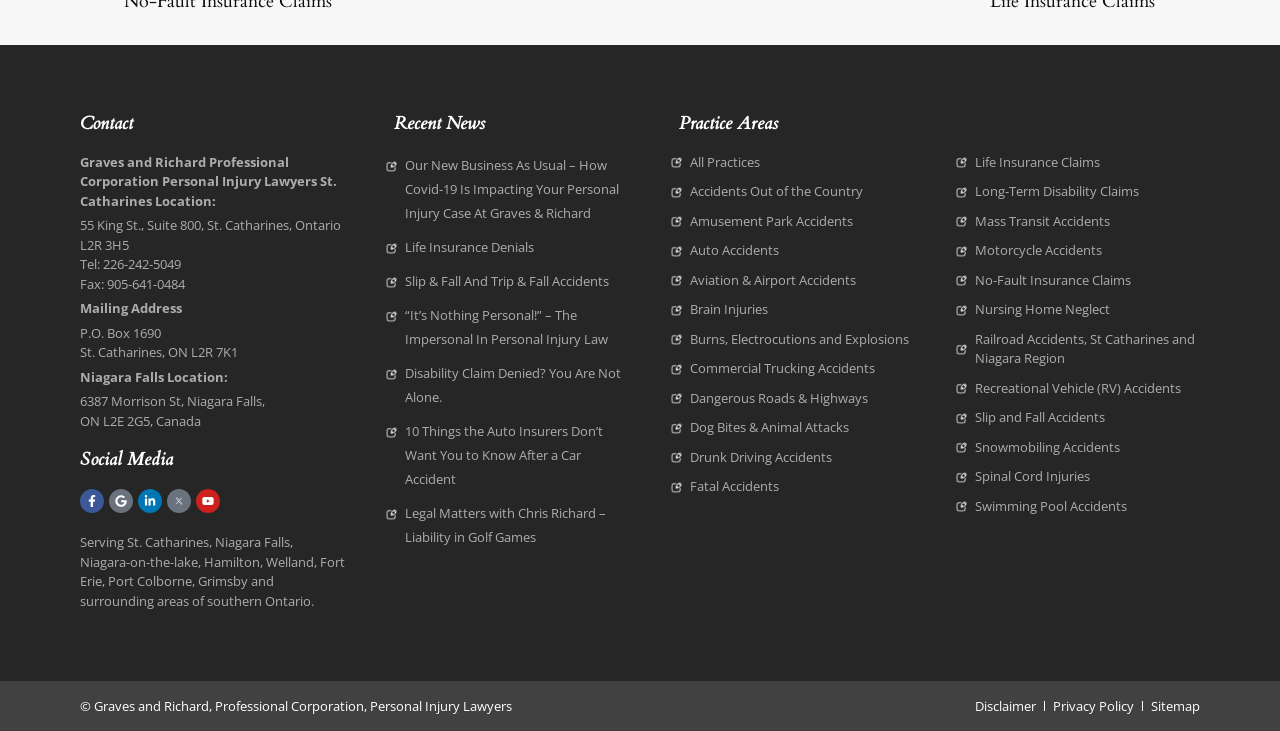Please determine the bounding box coordinates of the element to click on in order to accomplish the following task: "Contact through Tel". Ensure the coordinates are four float numbers ranging from 0 to 1, i.e., [left, top, right, bottom].

[0.062, 0.349, 0.141, 0.374]